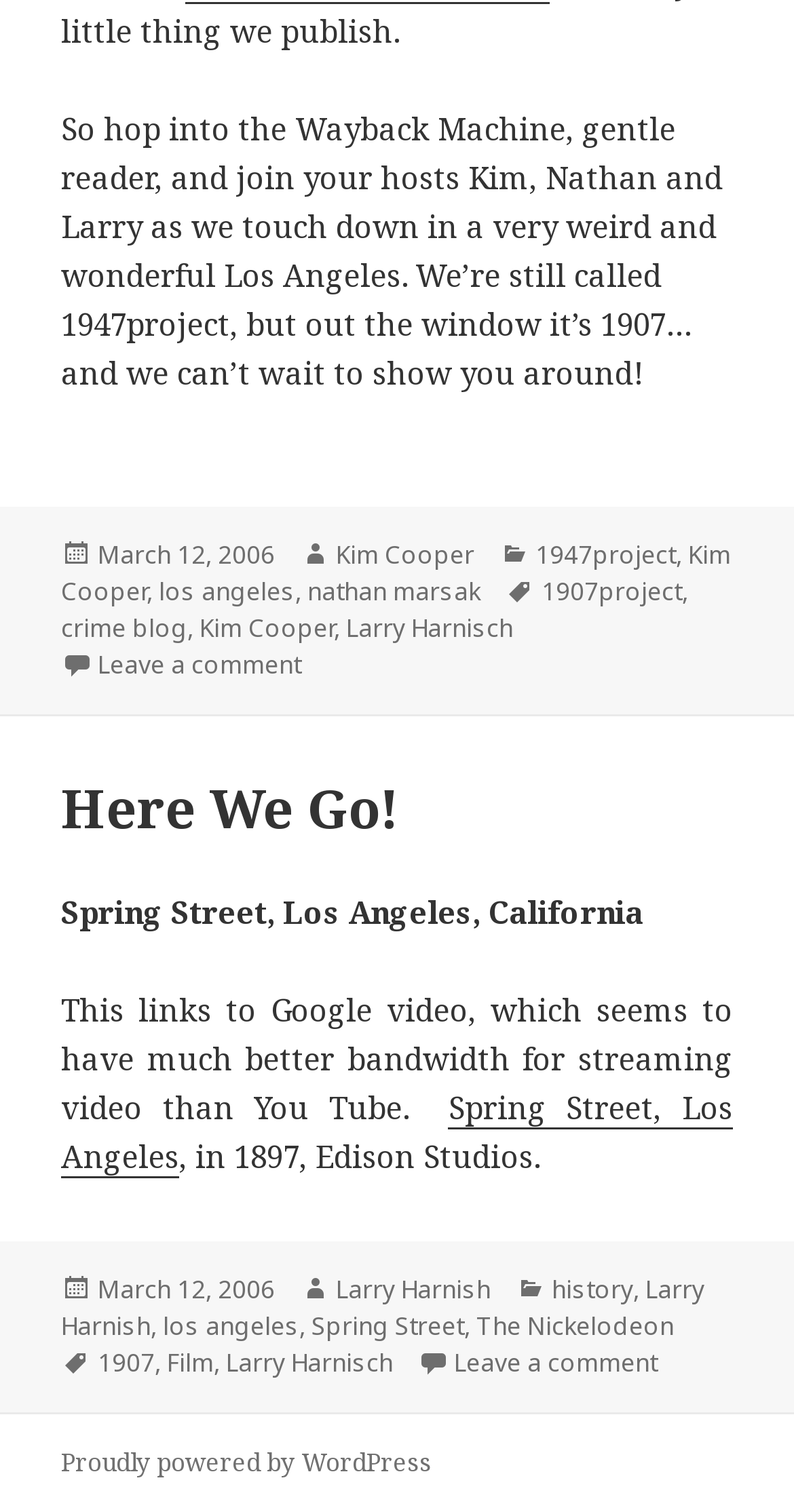Please find the bounding box for the following UI element description. Provide the coordinates in (top-left x, top-left y, bottom-right x, bottom-right y) format, with values between 0 and 1: Here We Go!

[0.077, 0.51, 0.503, 0.558]